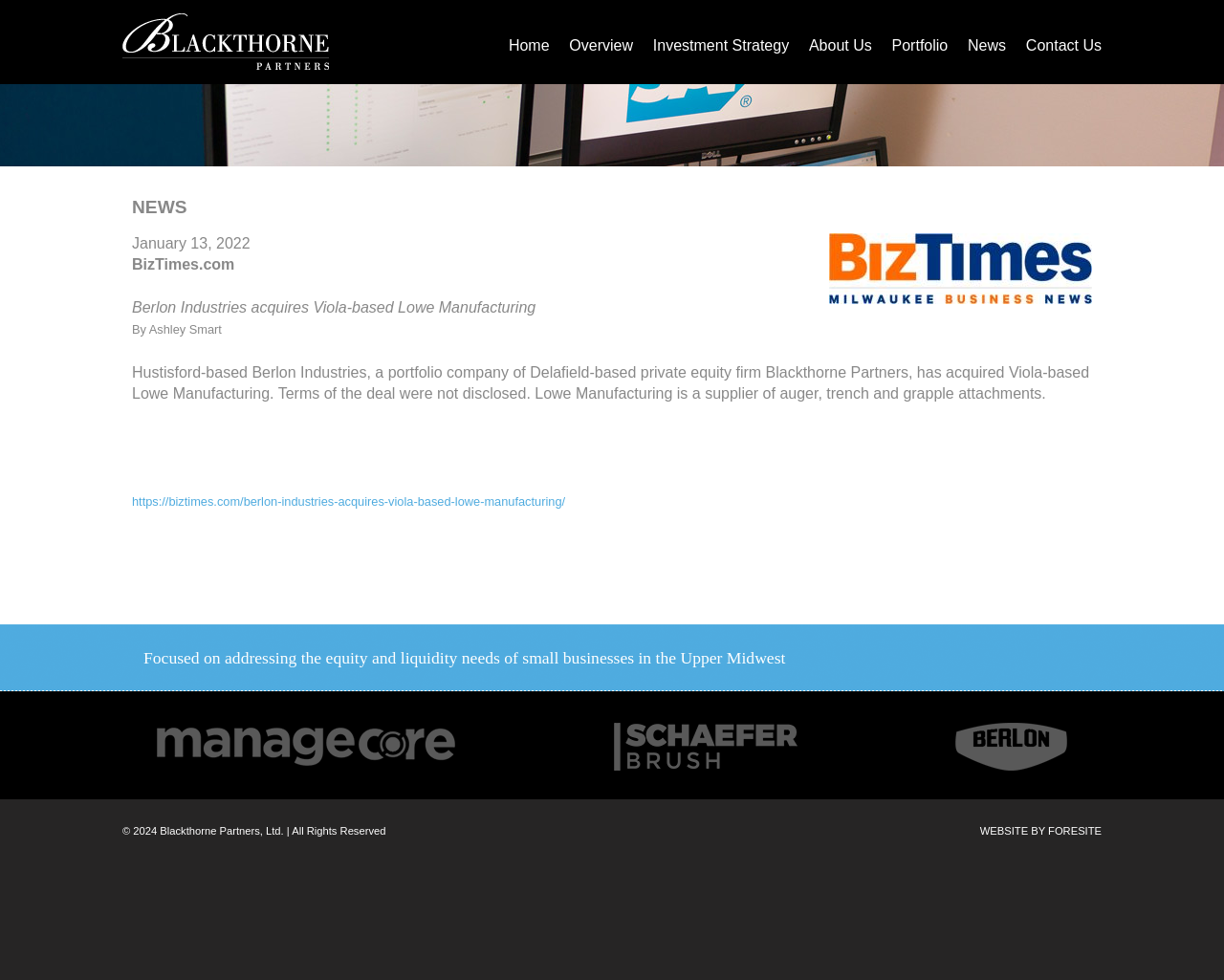Identify the bounding box coordinates of the section to be clicked to complete the task described by the following instruction: "View categories". The coordinates should be four float numbers between 0 and 1, formatted as [left, top, right, bottom].

None